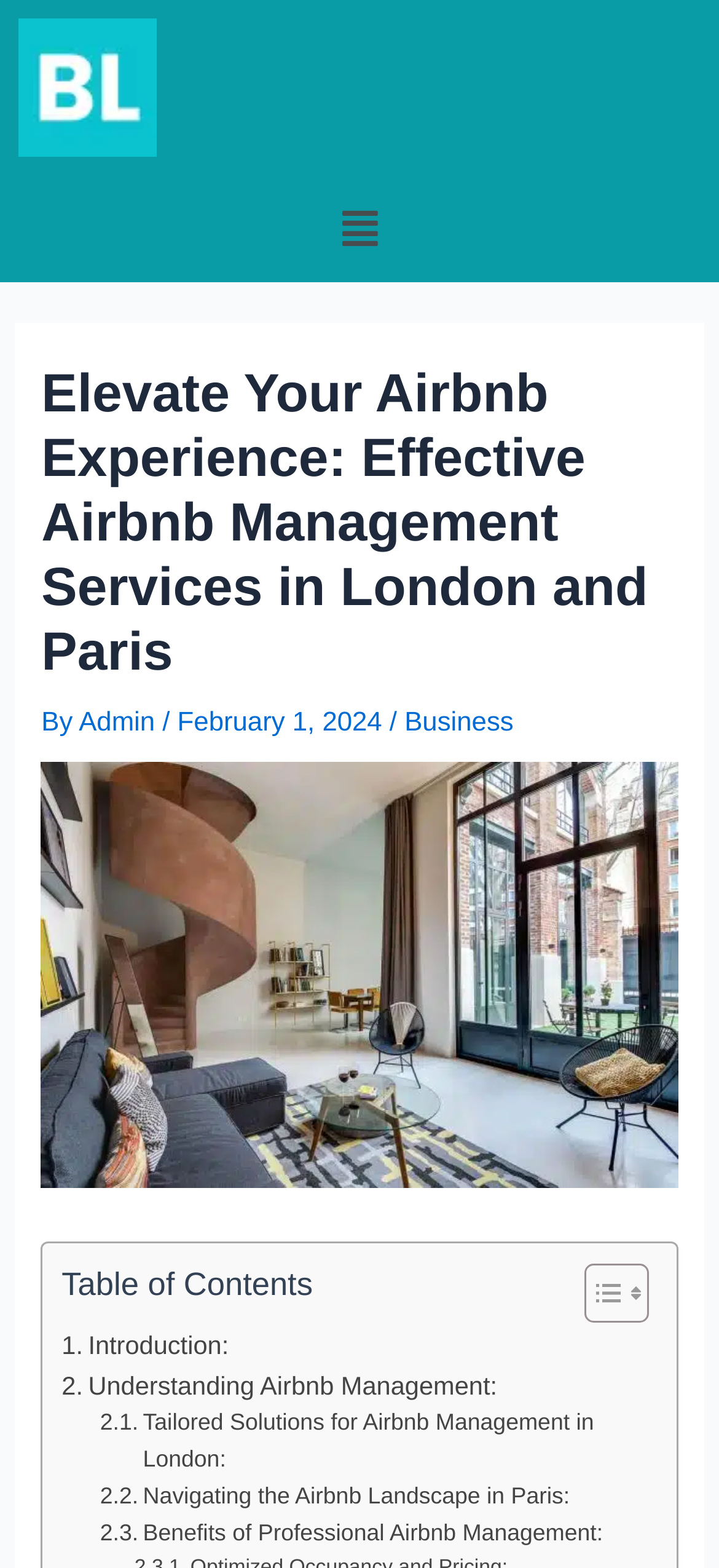Locate the bounding box coordinates of the clickable region necessary to complete the following instruction: "Get combi boiler quotes". Provide the coordinates in the format of four float numbers between 0 and 1, i.e., [left, top, right, bottom].

None